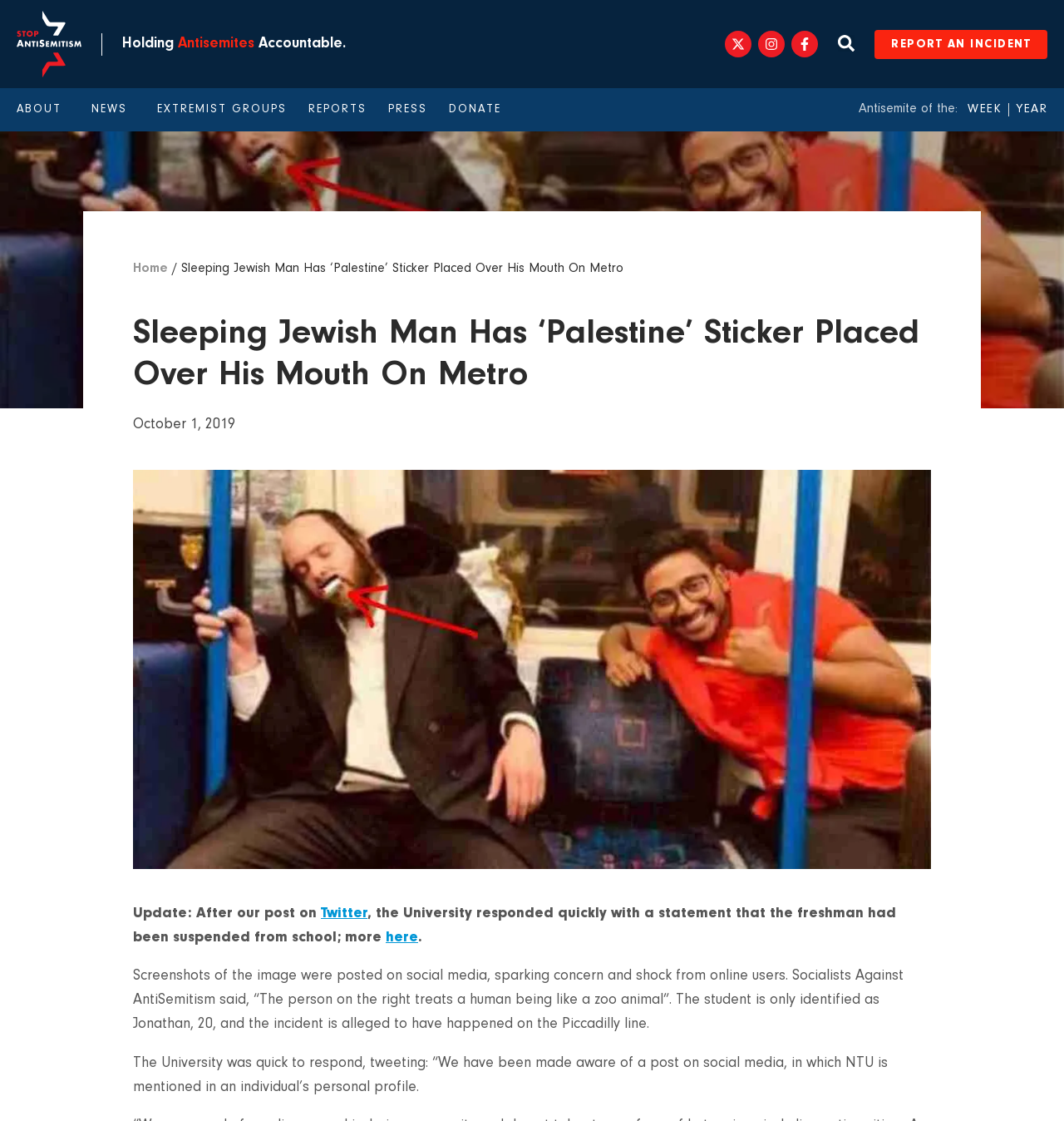Can you provide the bounding box coordinates for the element that should be clicked to implement the instruction: "Search for something"?

[0.788, 0.029, 0.803, 0.049]